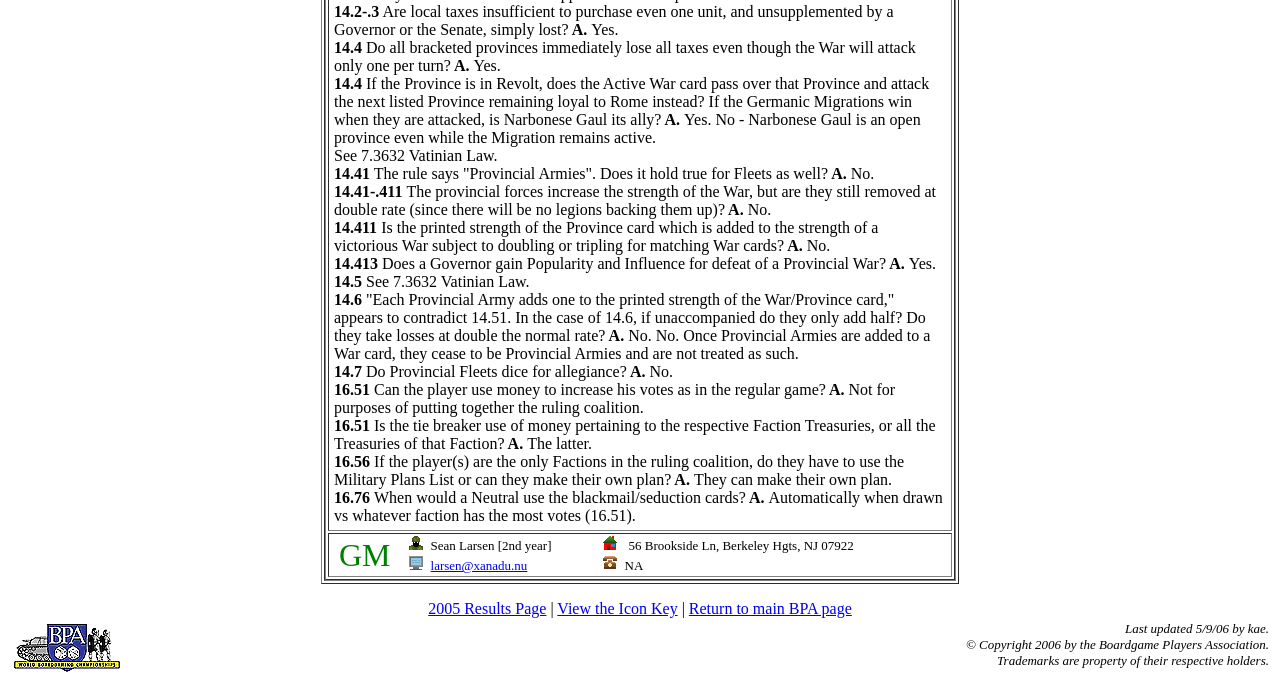Please provide a one-word or short phrase answer to the question:
How many sections are there in the game rules?

Multiple